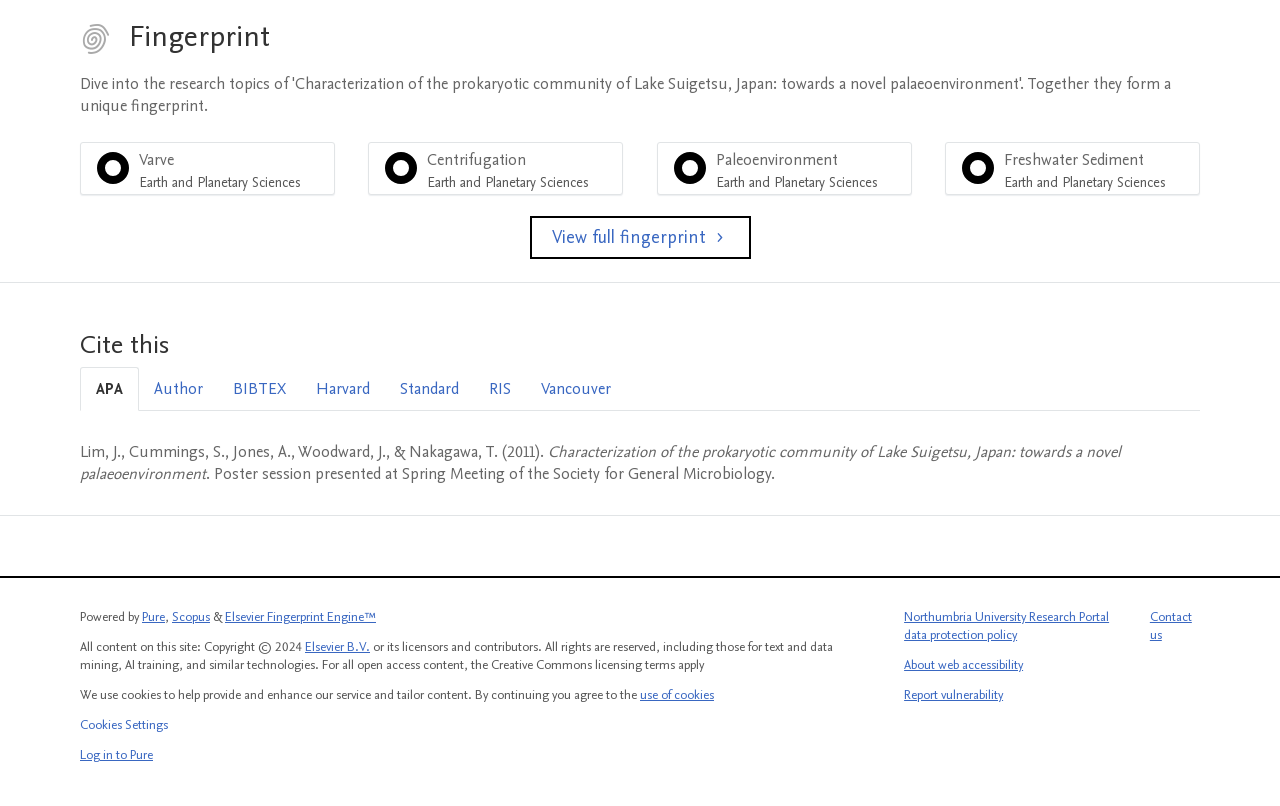From the webpage screenshot, predict the bounding box coordinates (top-left x, top-left y, bottom-right x, bottom-right y) for the UI element described here: use of cookies

[0.5, 0.852, 0.558, 0.874]